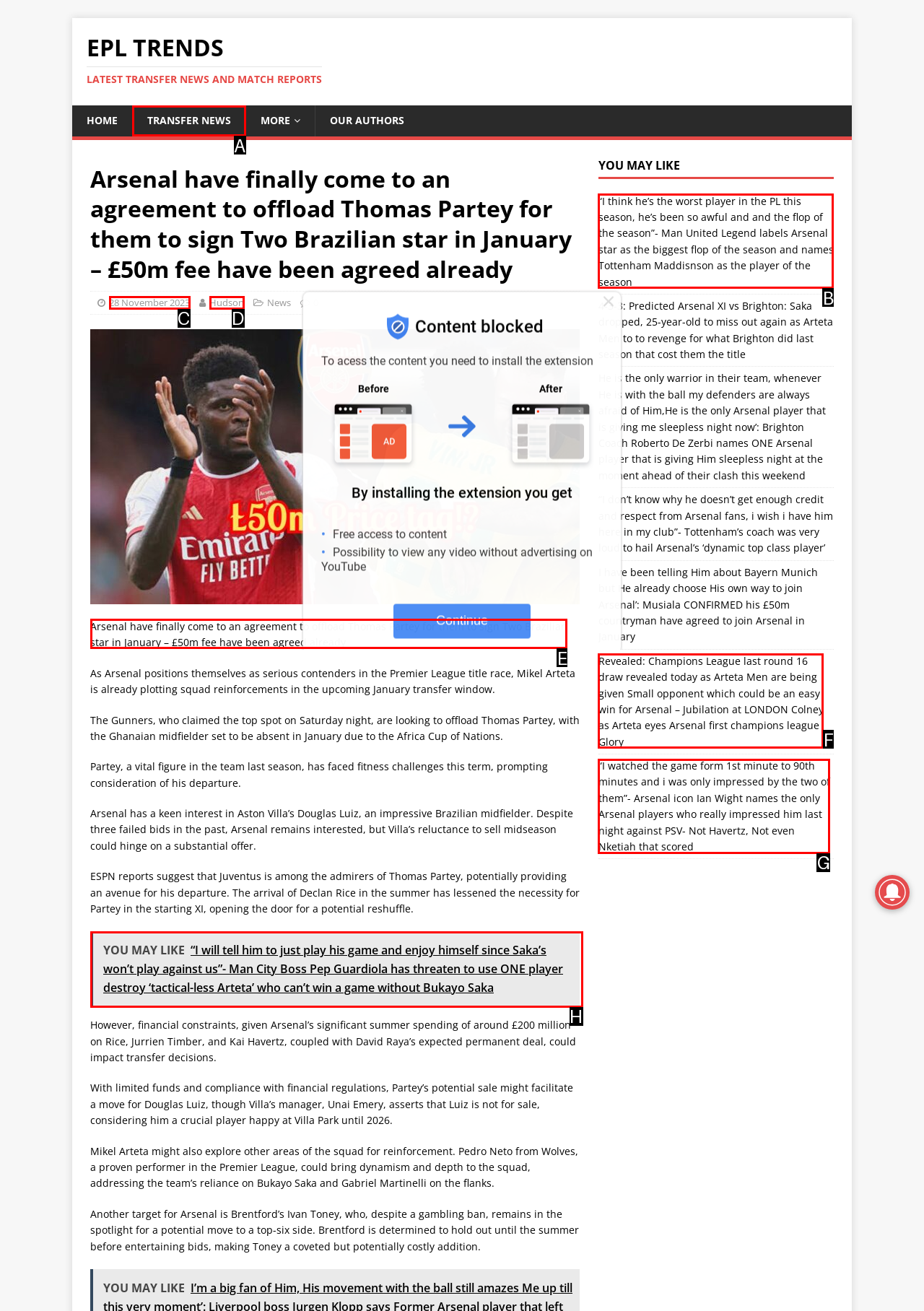Determine the letter of the element you should click to carry out the task: Read the article about Arsenal offloading Thomas Partey
Answer with the letter from the given choices.

E